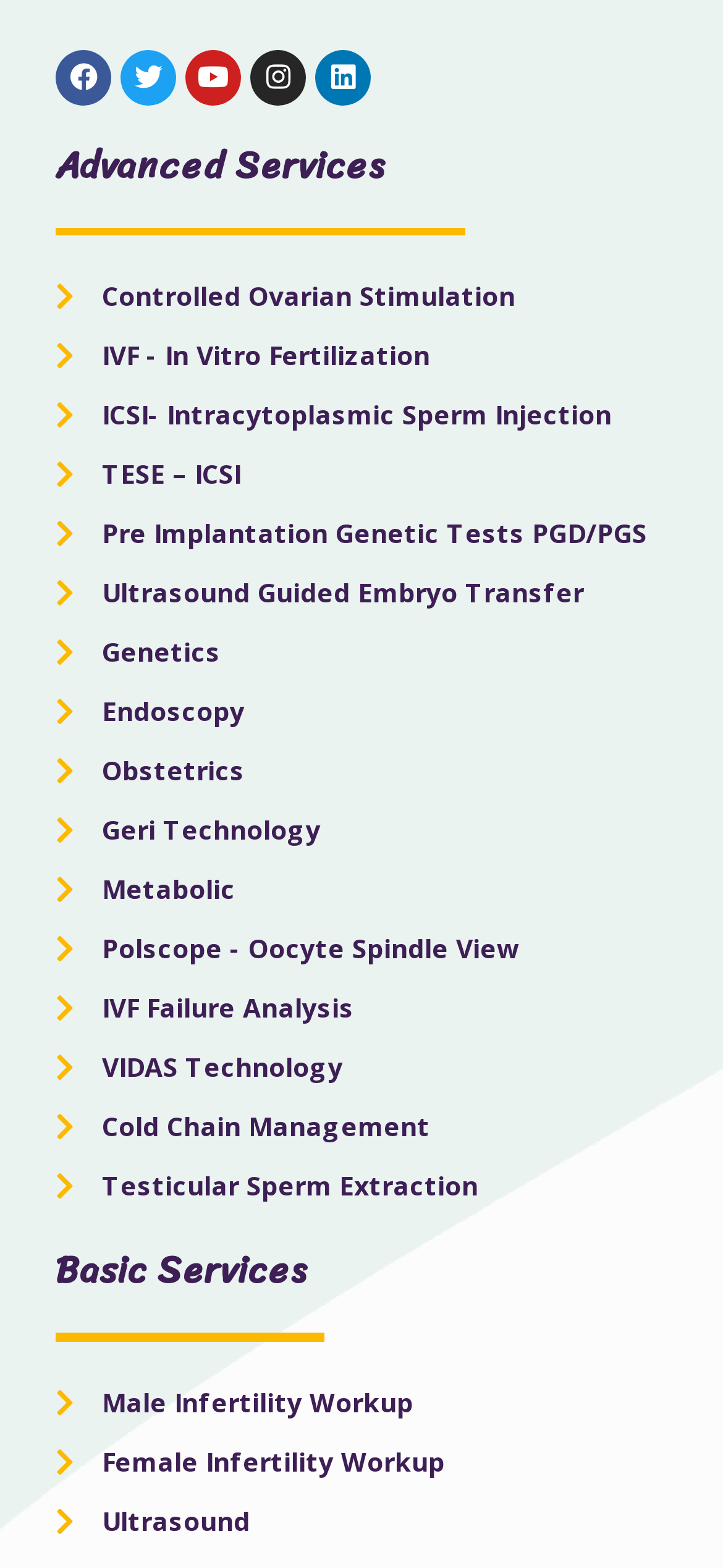Can you pinpoint the bounding box coordinates for the clickable element required for this instruction: "Learn about Controlled Ovarian Stimulation"? The coordinates should be four float numbers between 0 and 1, i.e., [left, top, right, bottom].

[0.077, 0.174, 0.923, 0.204]